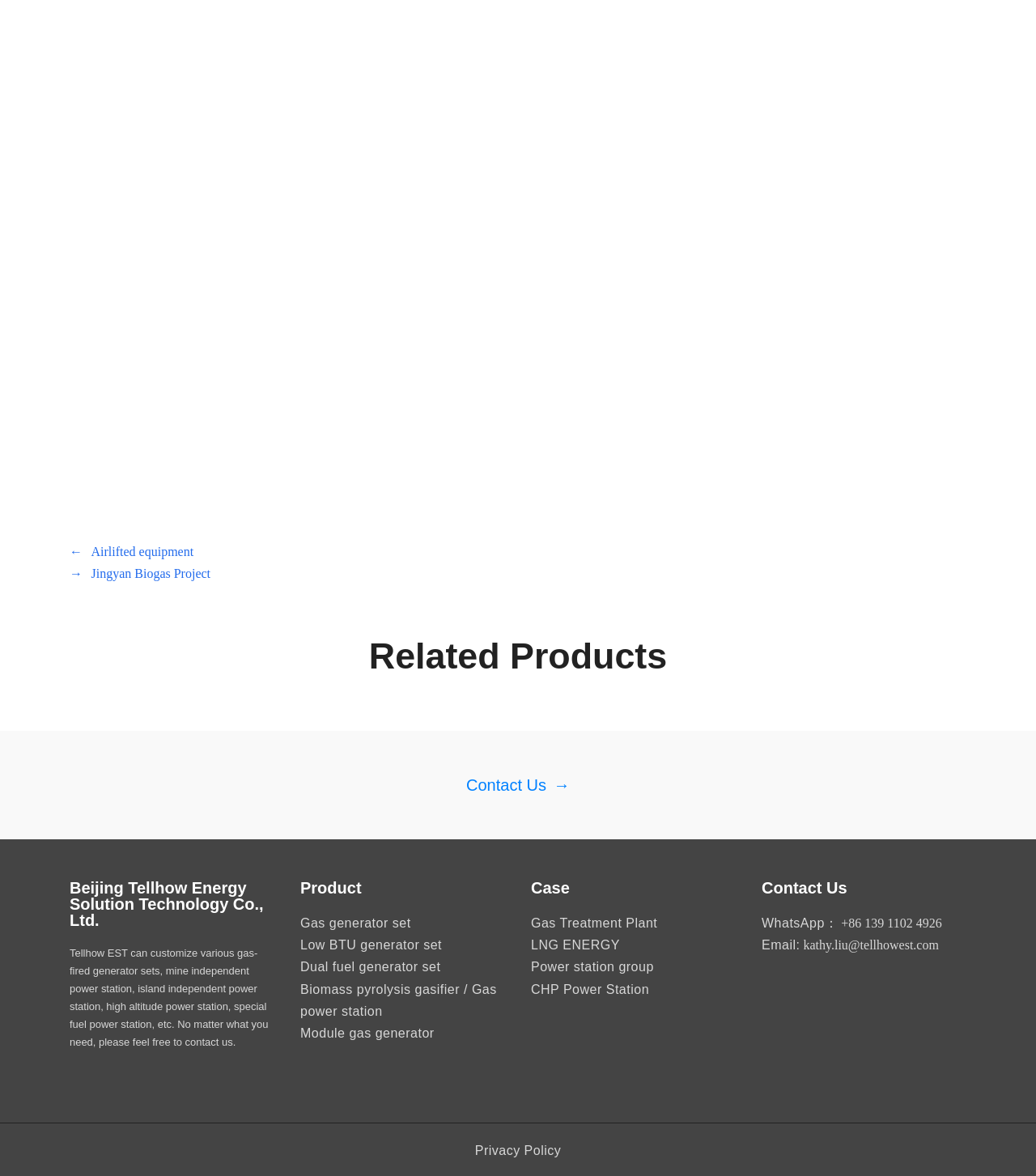Specify the bounding box coordinates of the area to click in order to follow the given instruction: "Read Privacy Policy."

[0.458, 0.973, 0.542, 0.984]